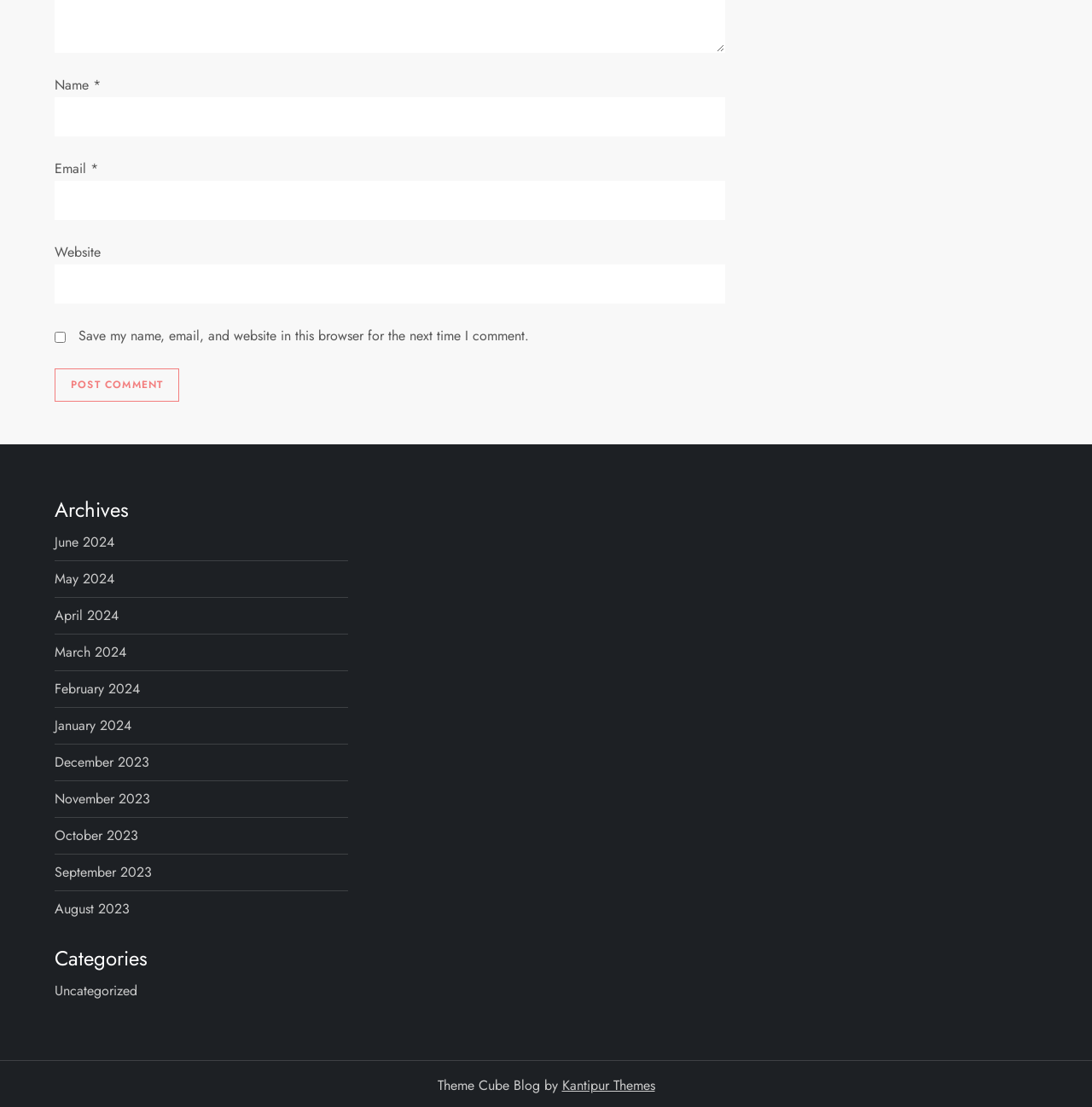Find the bounding box coordinates of the clickable area required to complete the following action: "Enter your name".

[0.05, 0.088, 0.664, 0.123]